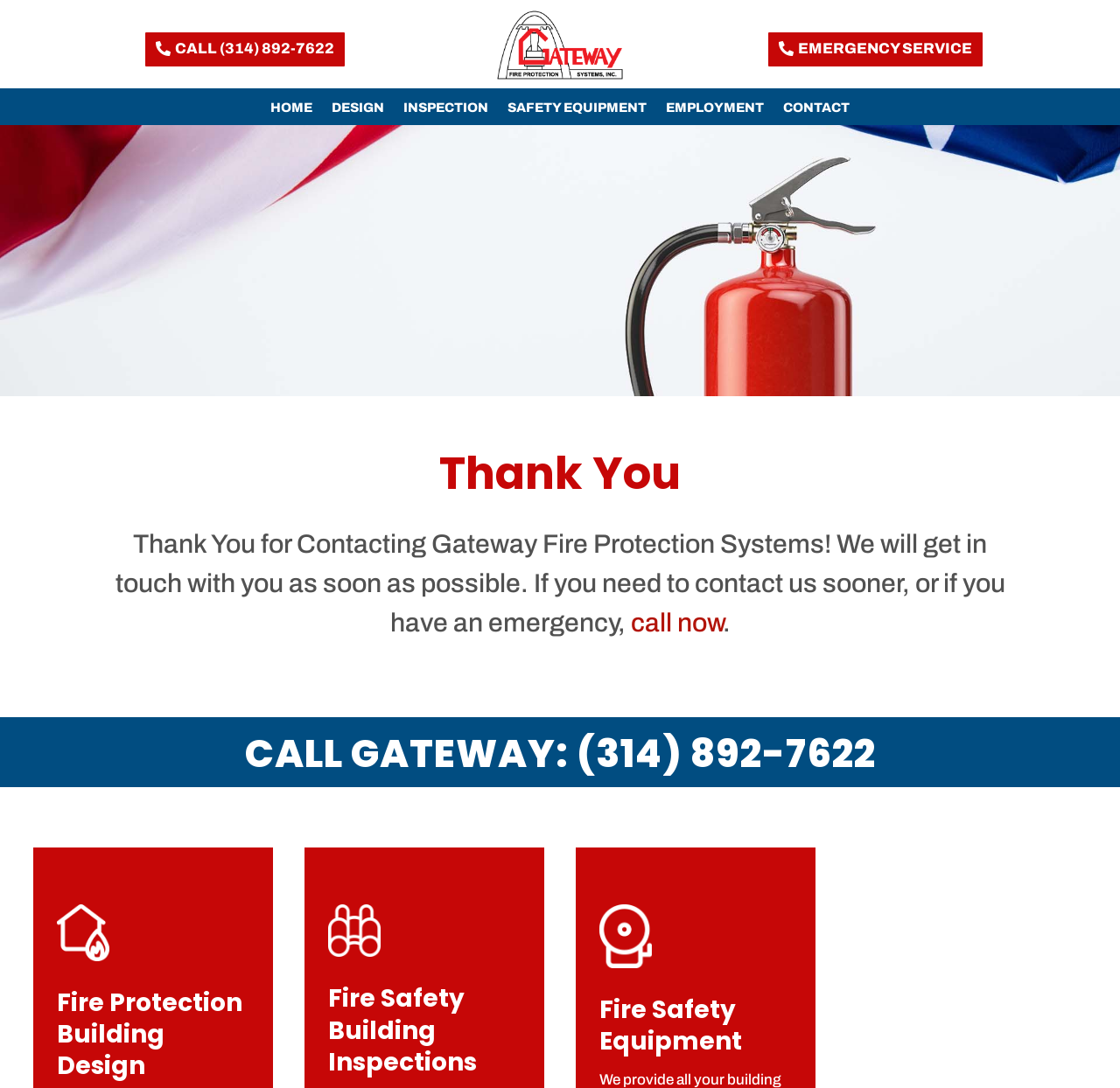Provide a one-word or one-phrase answer to the question:
What type of equipment does Gateway Fire Protection Systems provide?

Fire Safety Equipment